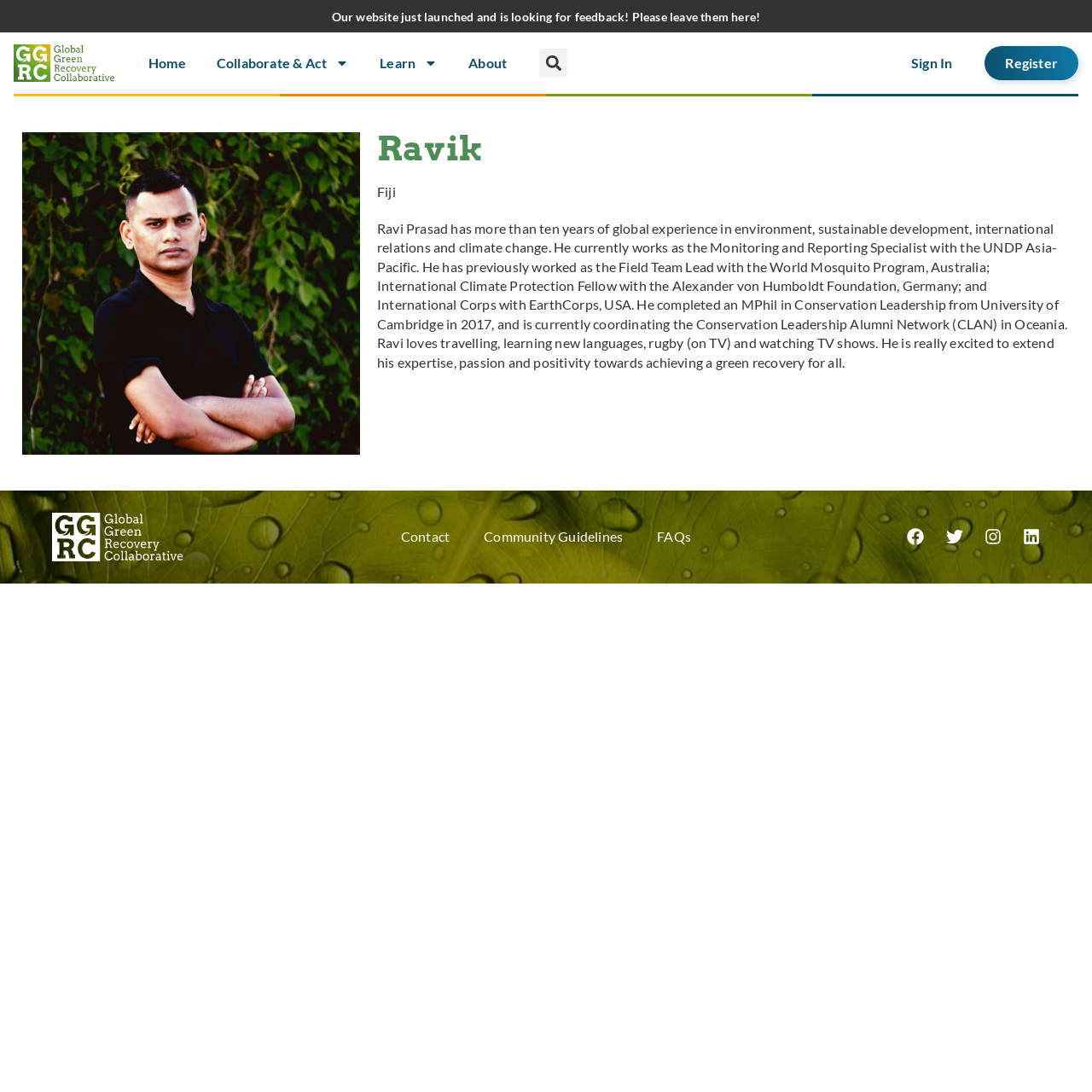Locate the bounding box coordinates of the clickable area to execute the instruction: "read the article". Provide the coordinates as four float numbers between 0 and 1, represented as [left, top, right, bottom].

None